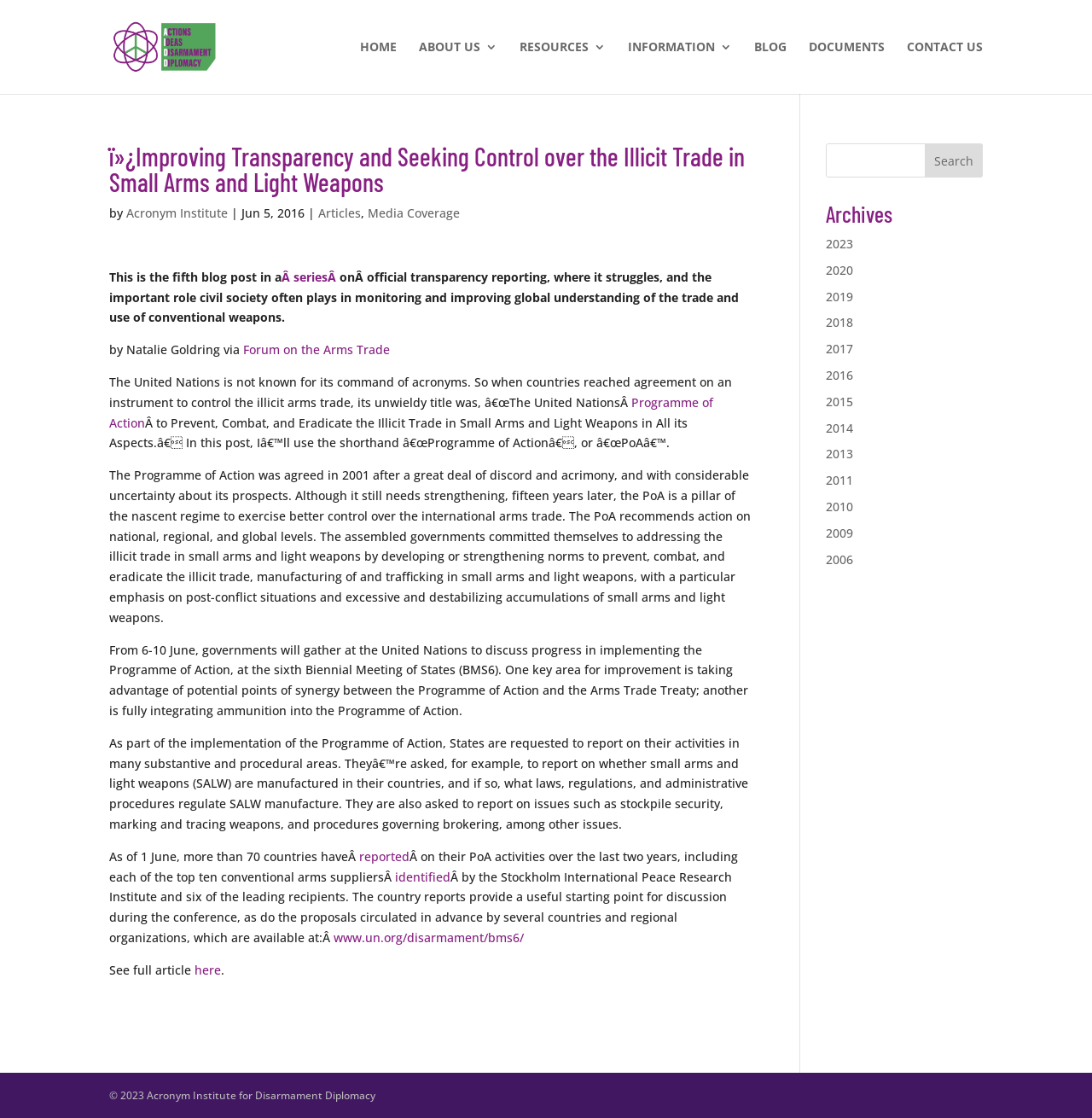Identify the bounding box coordinates of the section to be clicked to complete the task described by the following instruction: "Read the article about Improving Transparency and Seeking Control over the Illicit Trade in Small Arms and Light Weapons". The coordinates should be four float numbers between 0 and 1, formatted as [left, top, right, bottom].

[0.1, 0.128, 0.689, 0.182]